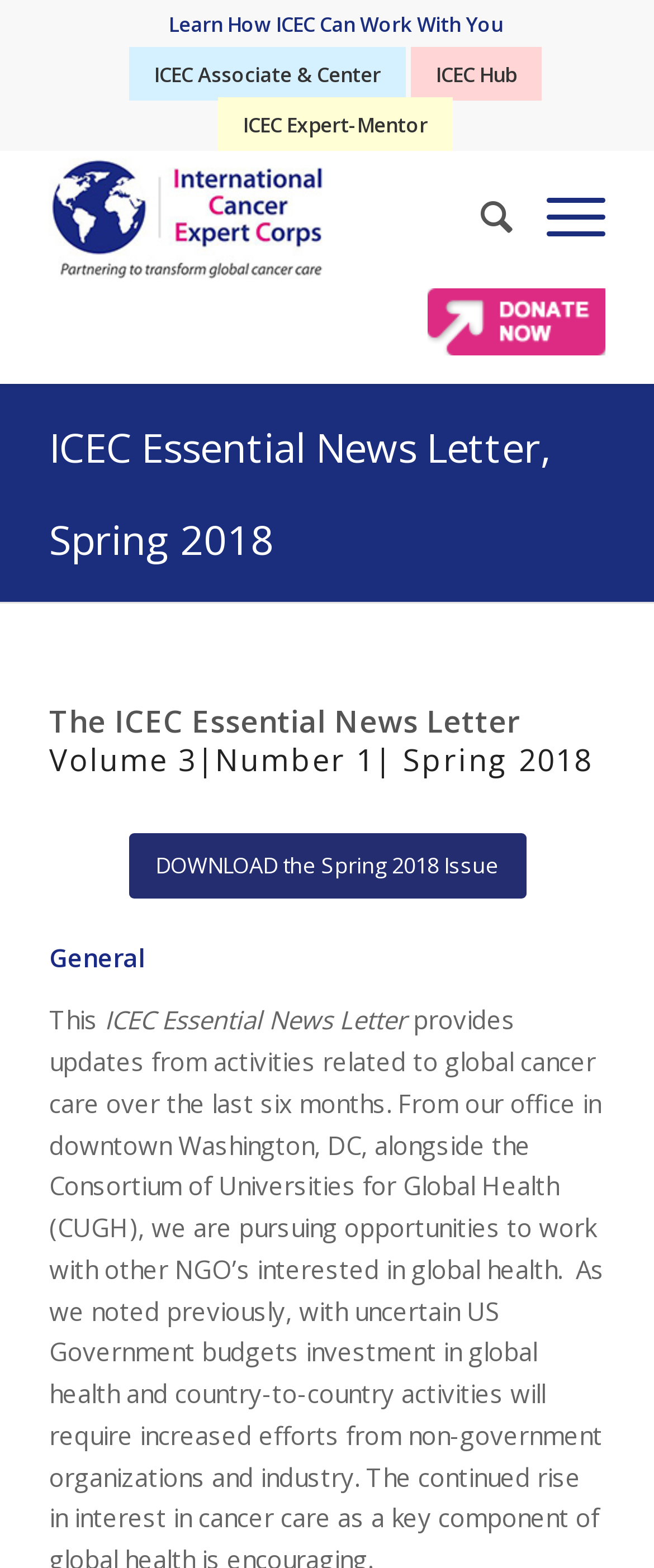Provide a brief response to the question below using one word or phrase:
What is the name of the organization associated with the newsletter?

ICEC